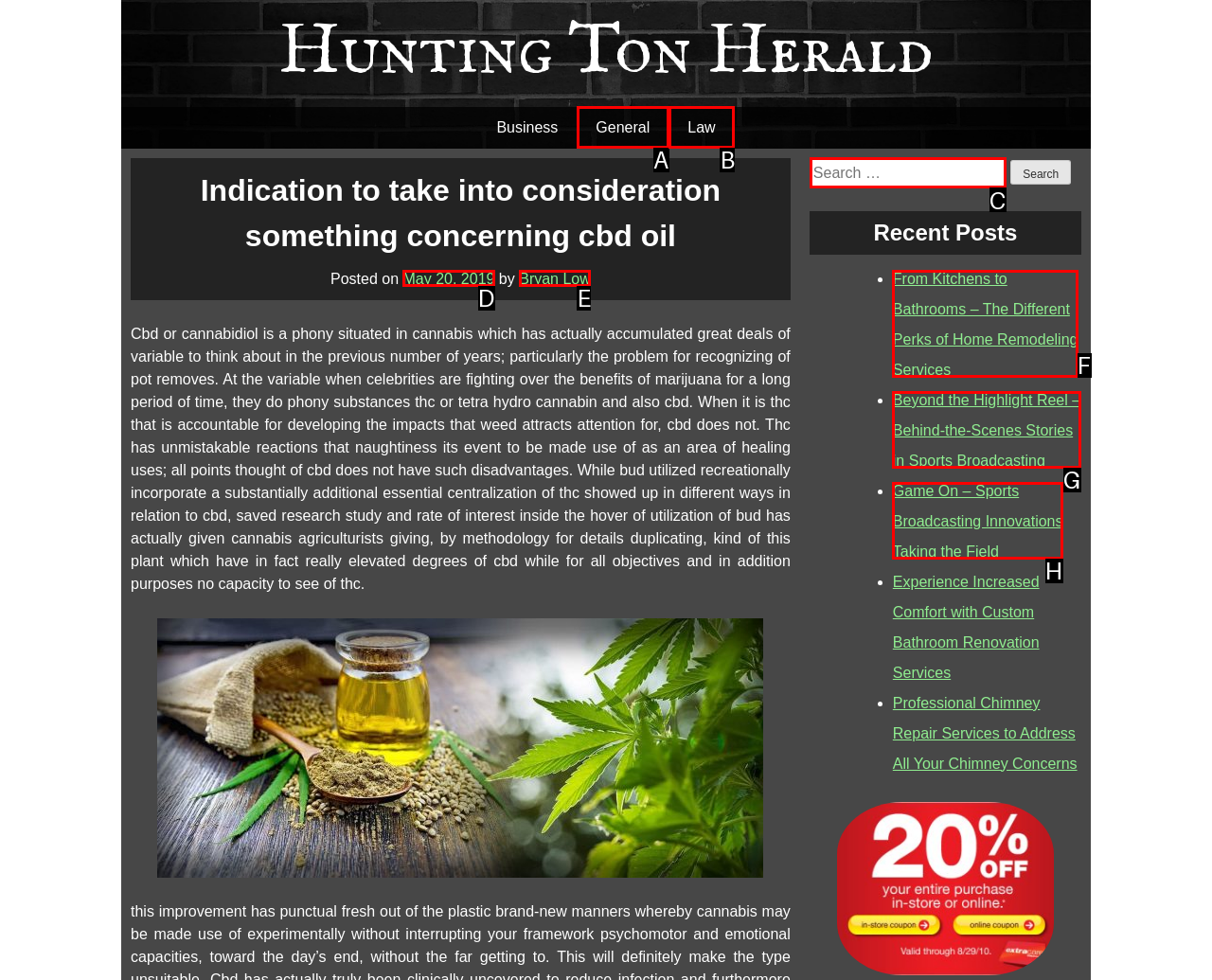Select the correct HTML element to complete the following task: Browse UNIX File Exchange
Provide the letter of the choice directly from the given options.

None